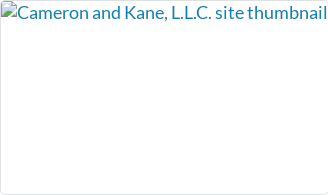What is the purpose of the thumbnail design?
Look at the image and answer the question with a single word or phrase.

Attract potential clients